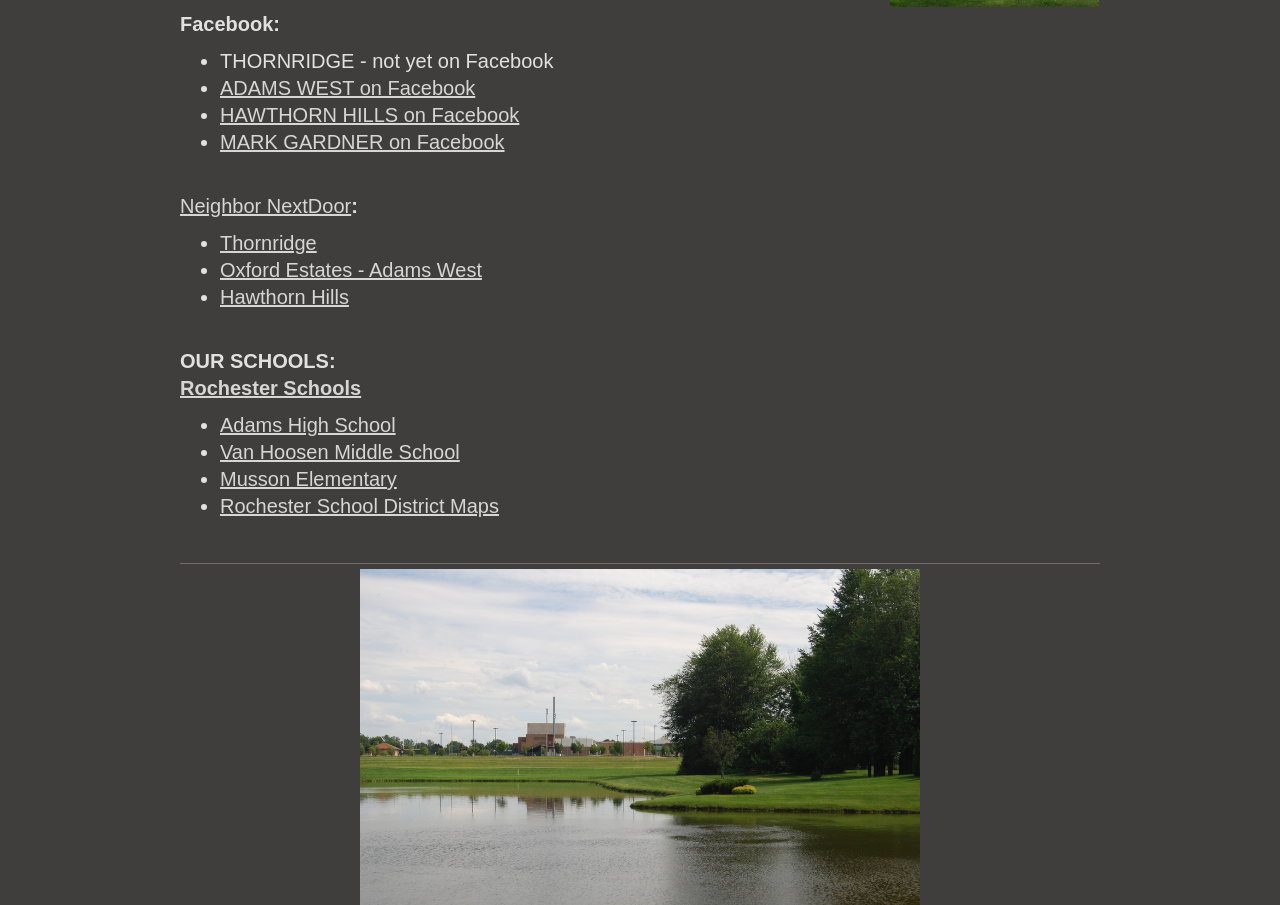Respond to the question below with a concise word or phrase:
What is the name of the first Facebook group?

THORNRIDGE